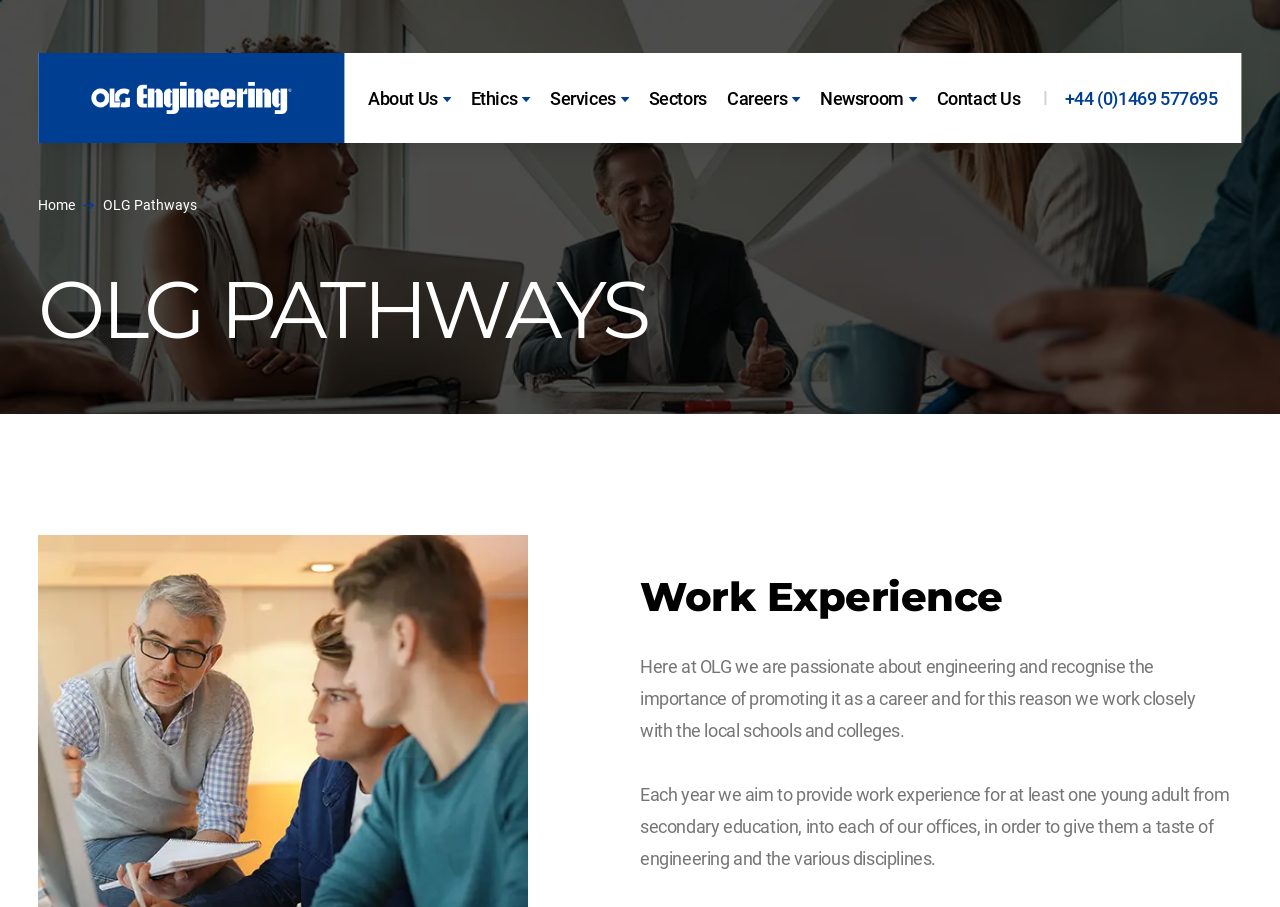Given the description "Ethics", provide the bounding box coordinates of the corresponding UI element.

[0.368, 0.093, 0.417, 0.123]